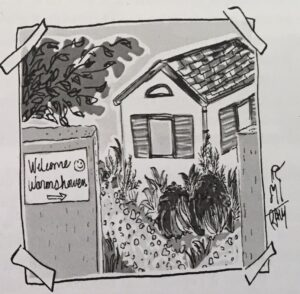Use one word or a short phrase to answer the question provided: 
What holds the squarish border in place?

Light-colored tape